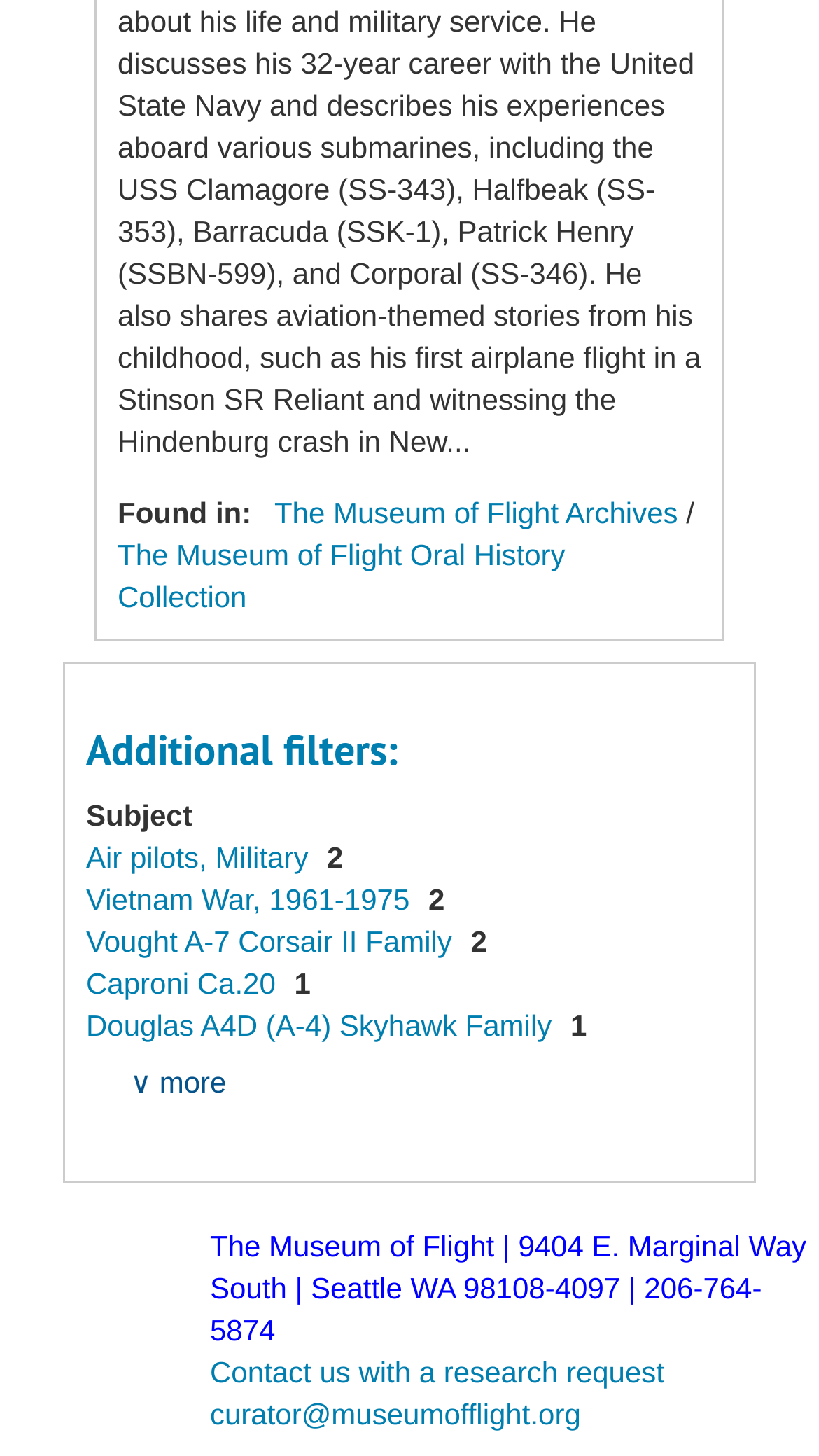Indicate the bounding box coordinates of the clickable region to achieve the following instruction: "Email the curator."

[0.256, 0.96, 0.709, 0.983]